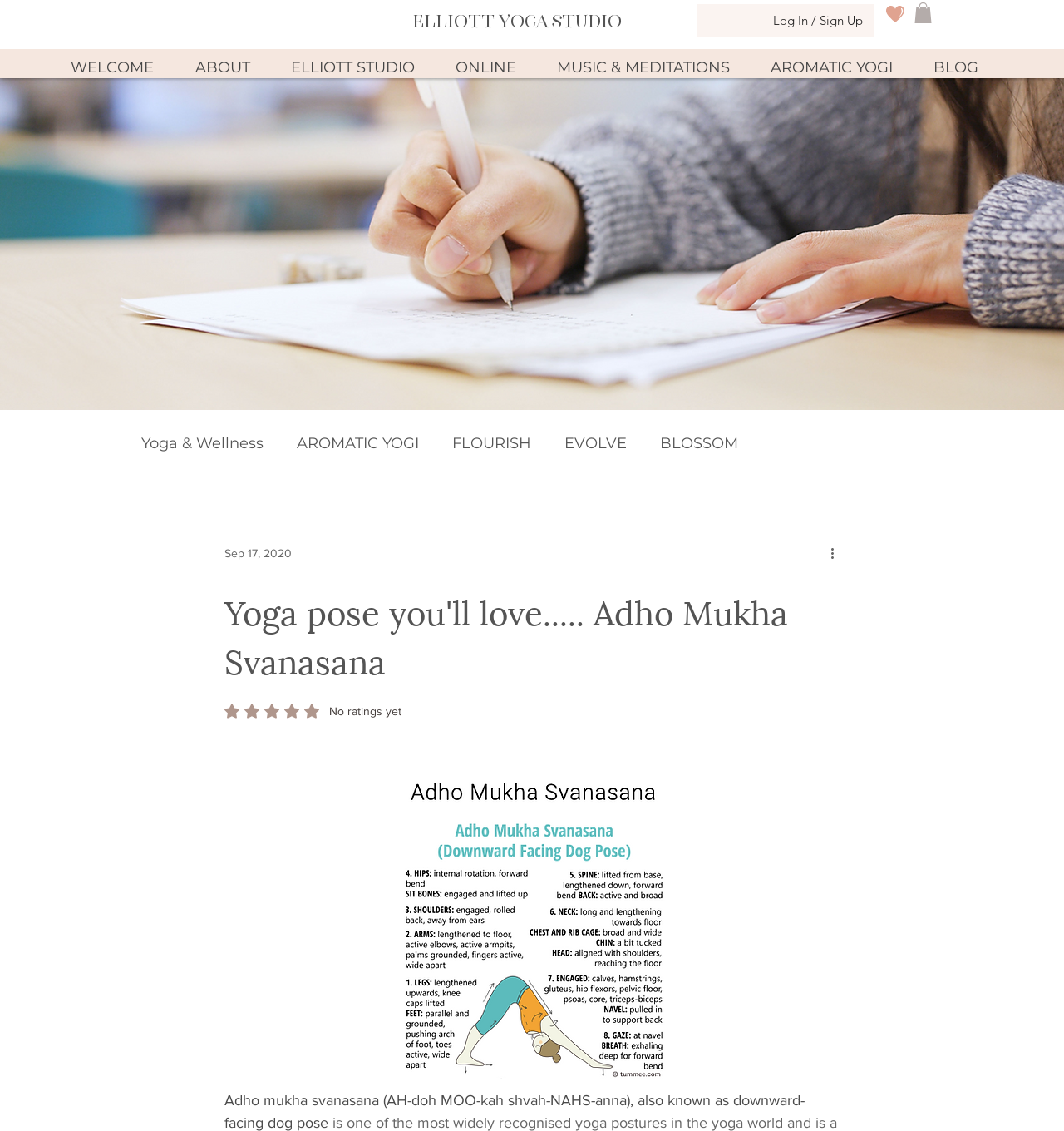How many links are there in the top navigation bar?
Using the visual information, reply with a single word or short phrase.

7